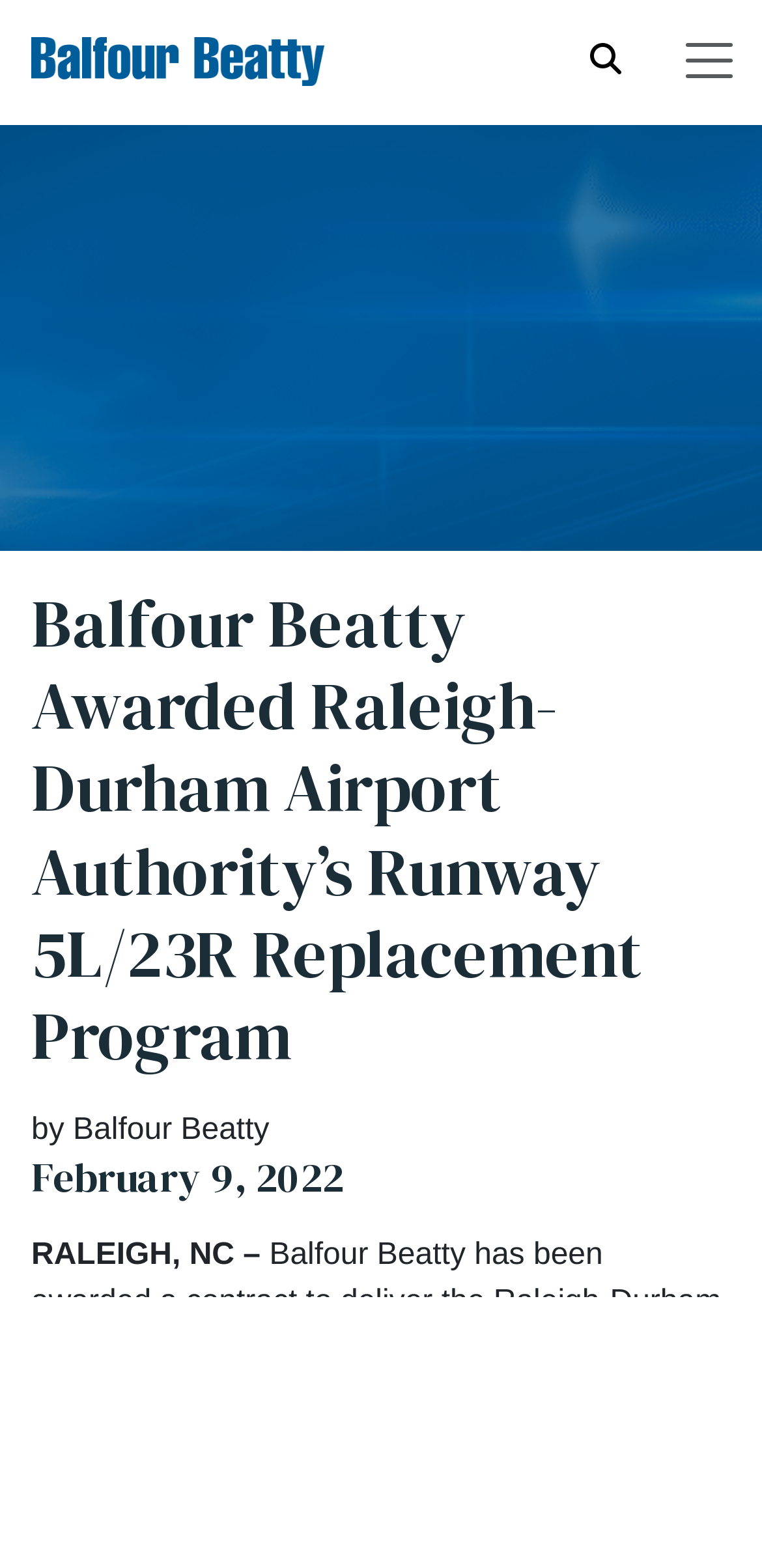What is the location mentioned in the article?
Please provide a detailed and comprehensive answer to the question.

I found the location mentioned in the article by looking at the StaticText element that contains the text 'RALEIGH, NC –', which is located below the main heading of the webpage.